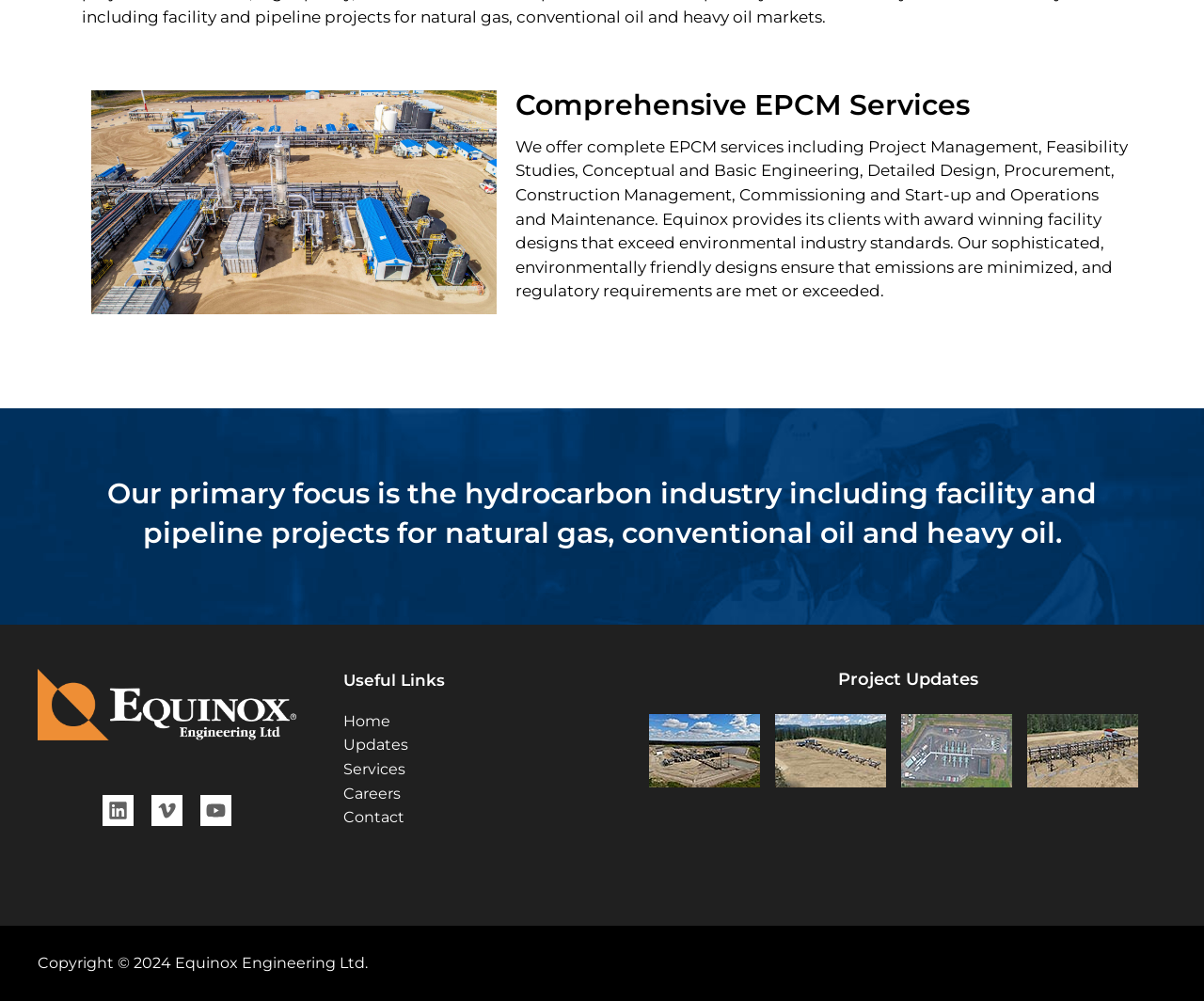Give the bounding box coordinates for the element described by: "Services".

[0.285, 0.759, 0.337, 0.777]